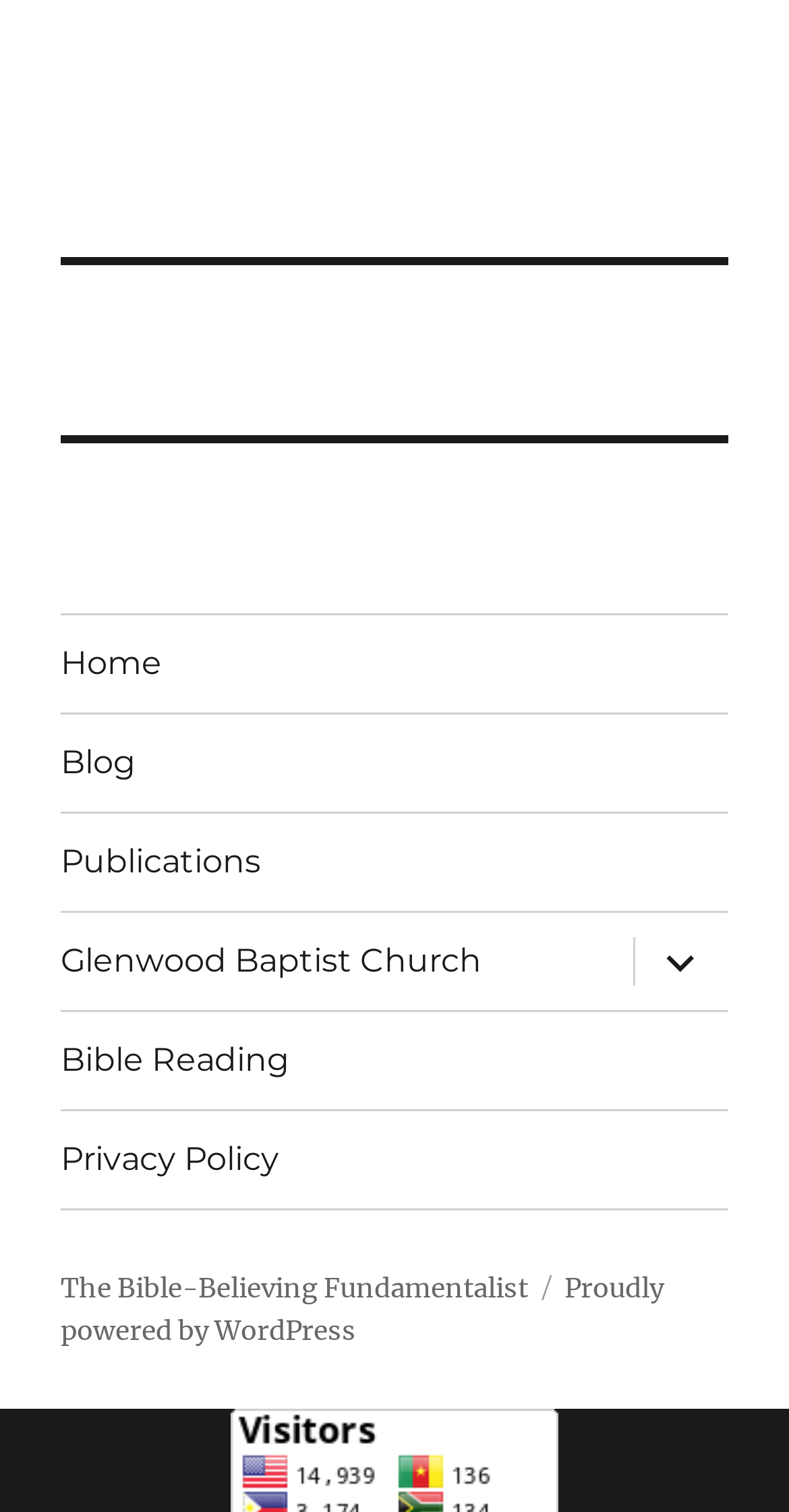Given the element description The Bible-Believing Fundamentalist, predict the bounding box coordinates for the UI element in the webpage screenshot. The format should be (top-left x, top-left y, bottom-right x, bottom-right y), and the values should be between 0 and 1.

[0.077, 0.84, 0.669, 0.863]